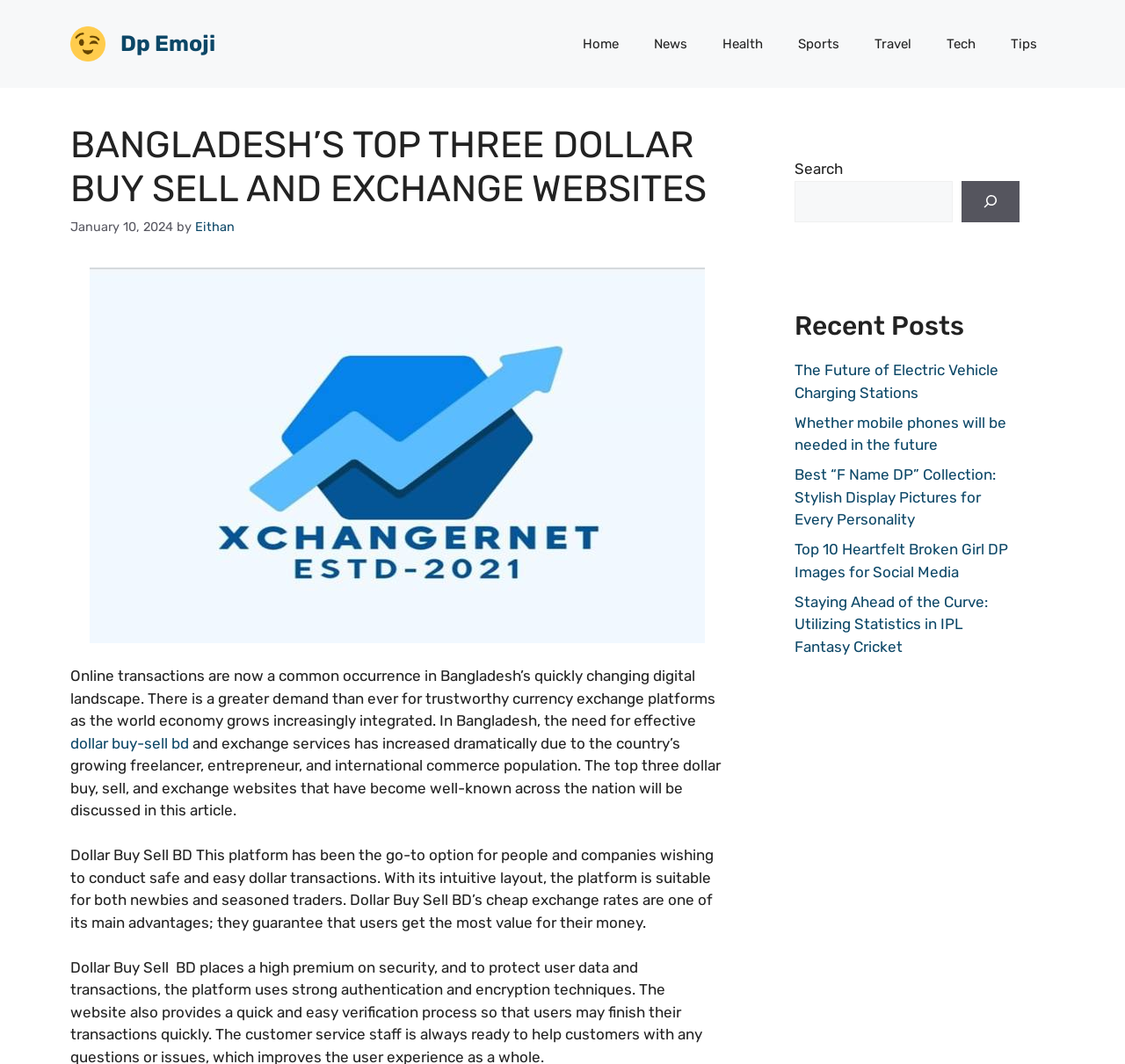Can you give a detailed response to the following question using the information from the image? What is the purpose of the search box?

The search box is located in the top-right corner of the webpage and is labeled as 'Search'. Its purpose is to allow users to search for specific content within the website.